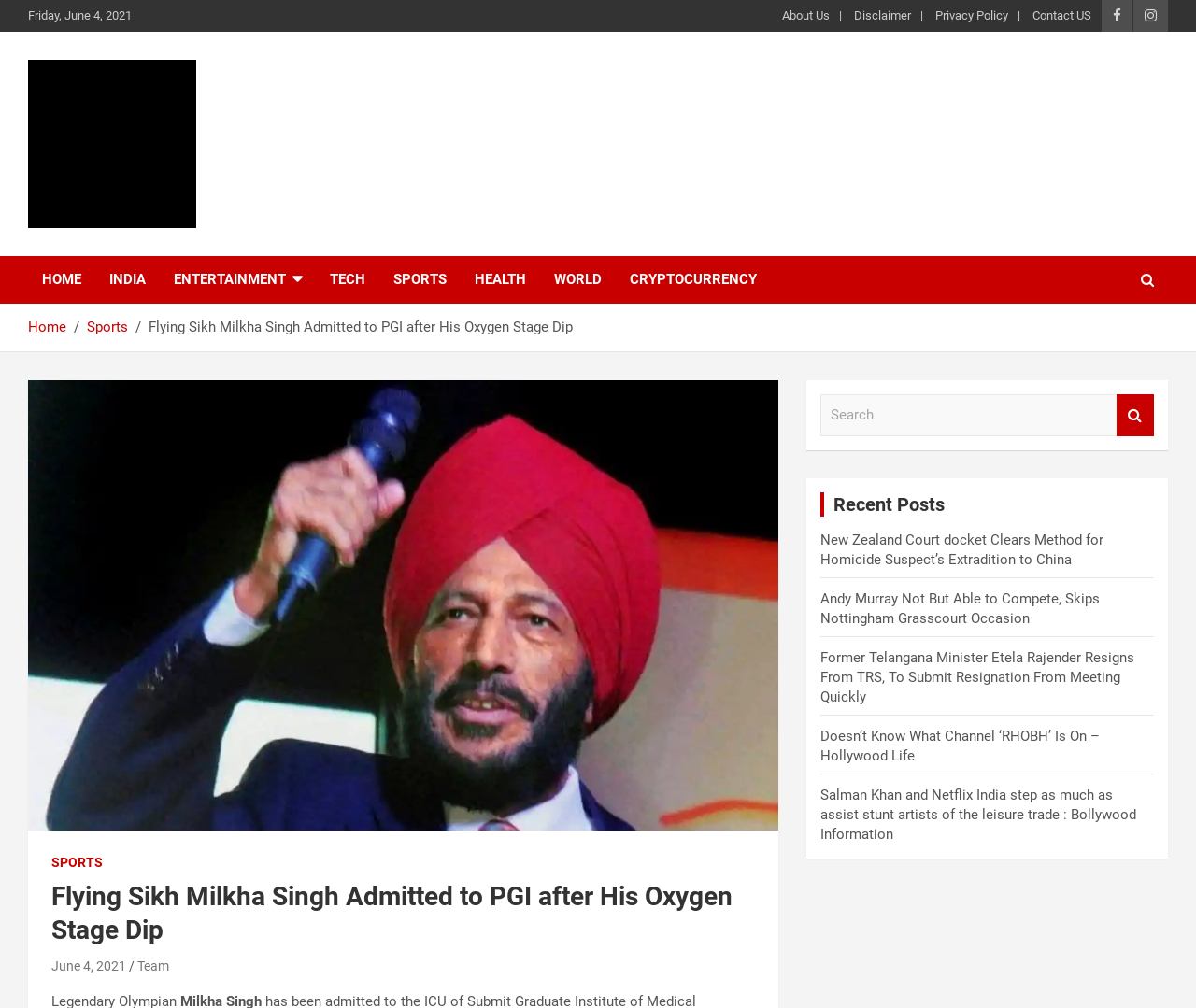Determine the bounding box coordinates for the area you should click to complete the following instruction: "Go to the 'Sports' section".

[0.317, 0.254, 0.385, 0.301]